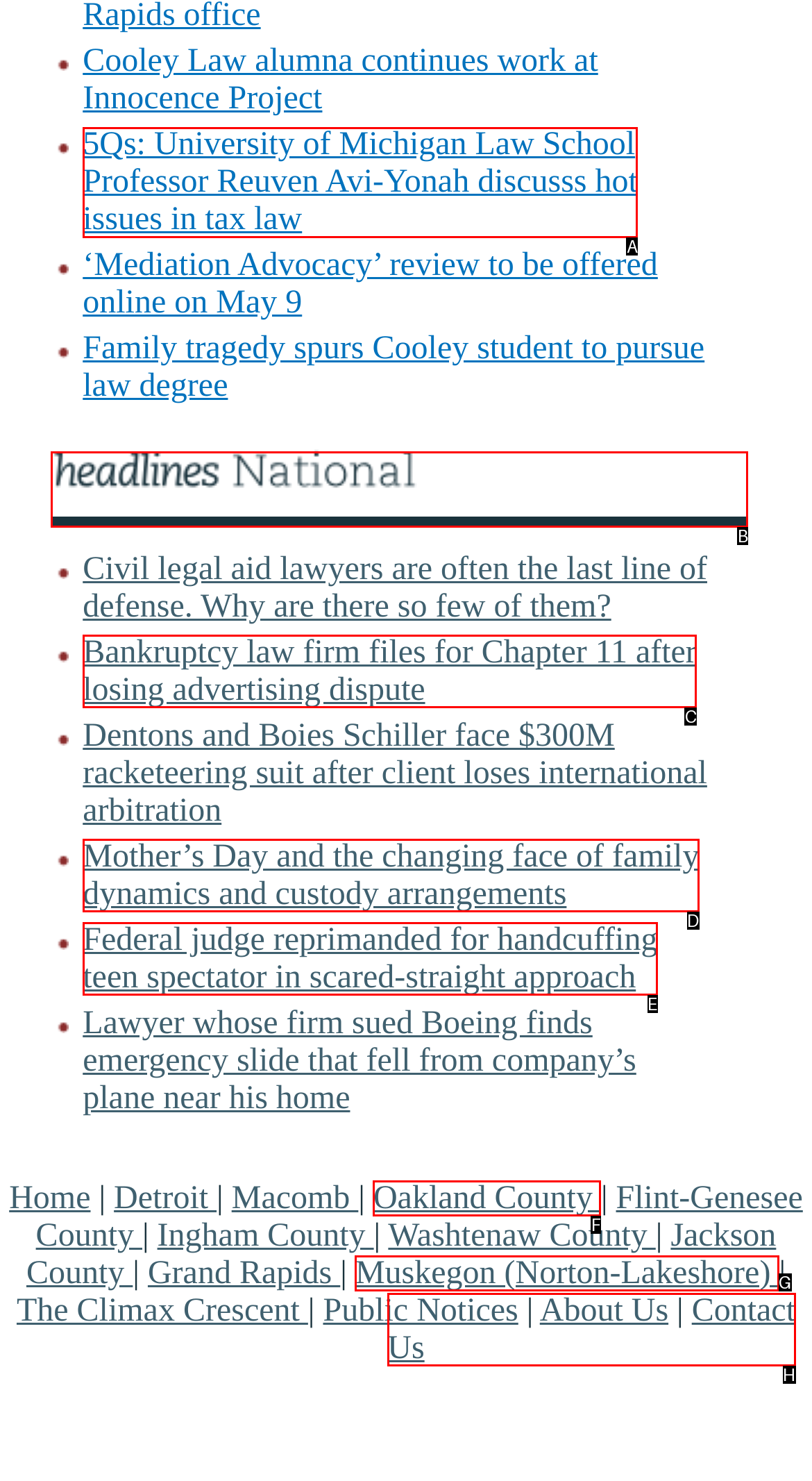Indicate the letter of the UI element that should be clicked to accomplish the task: Browse headlines in National section. Answer with the letter only.

B